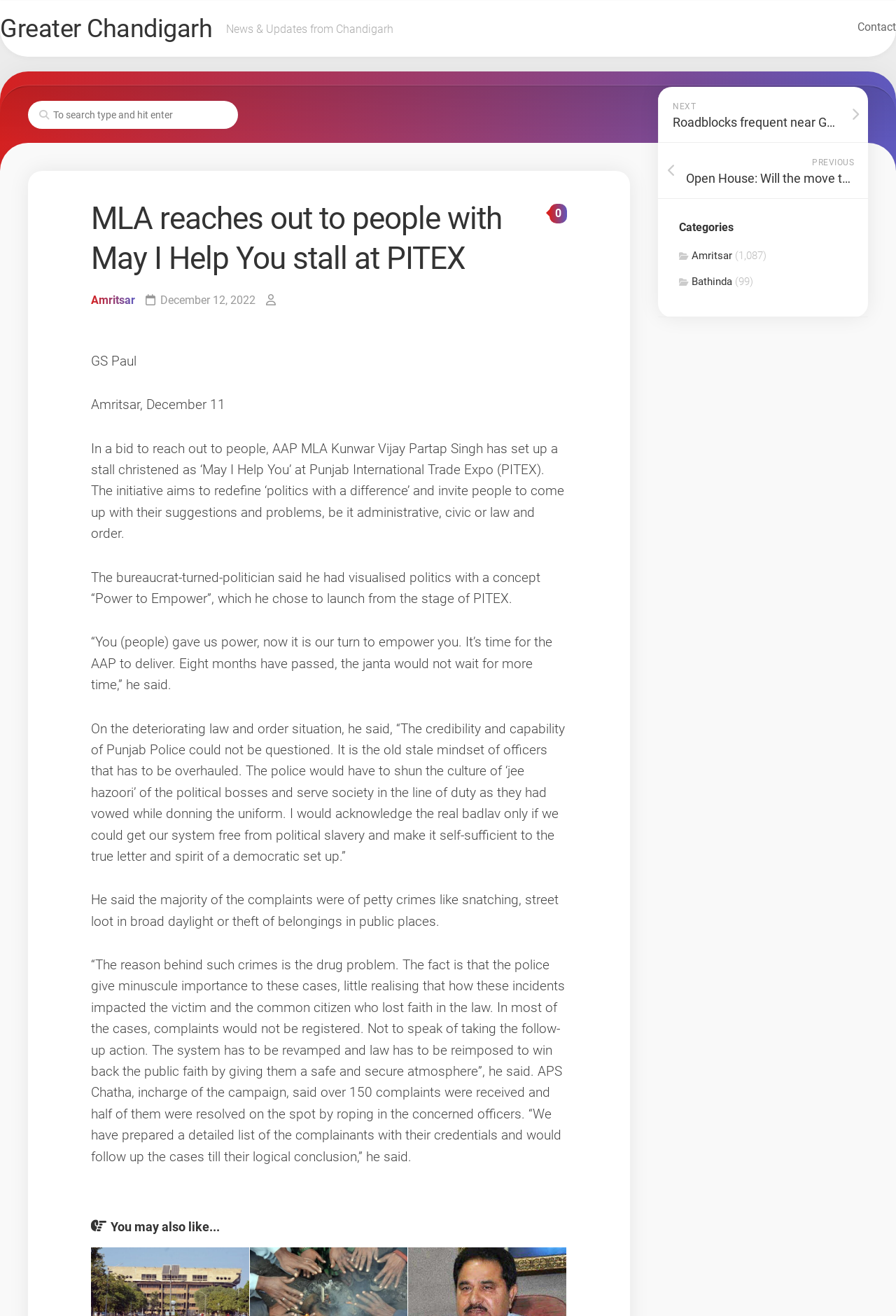Pinpoint the bounding box coordinates of the clickable area necessary to execute the following instruction: "Go to the 'NEXT' page". The coordinates should be given as four float numbers between 0 and 1, namely [left, top, right, bottom].

[0.734, 0.066, 0.969, 0.109]